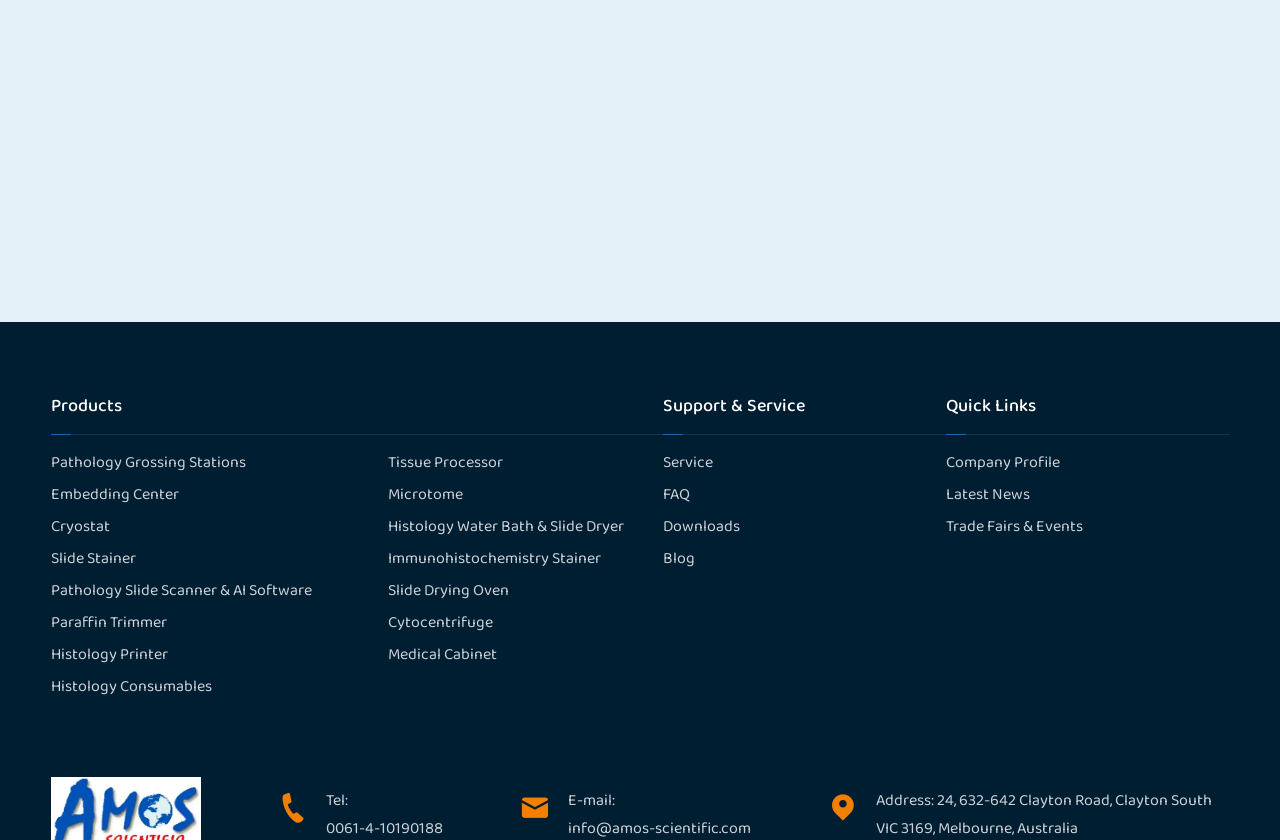Could you highlight the region that needs to be clicked to execute the instruction: "Click on Products"?

[0.04, 0.45, 0.518, 0.517]